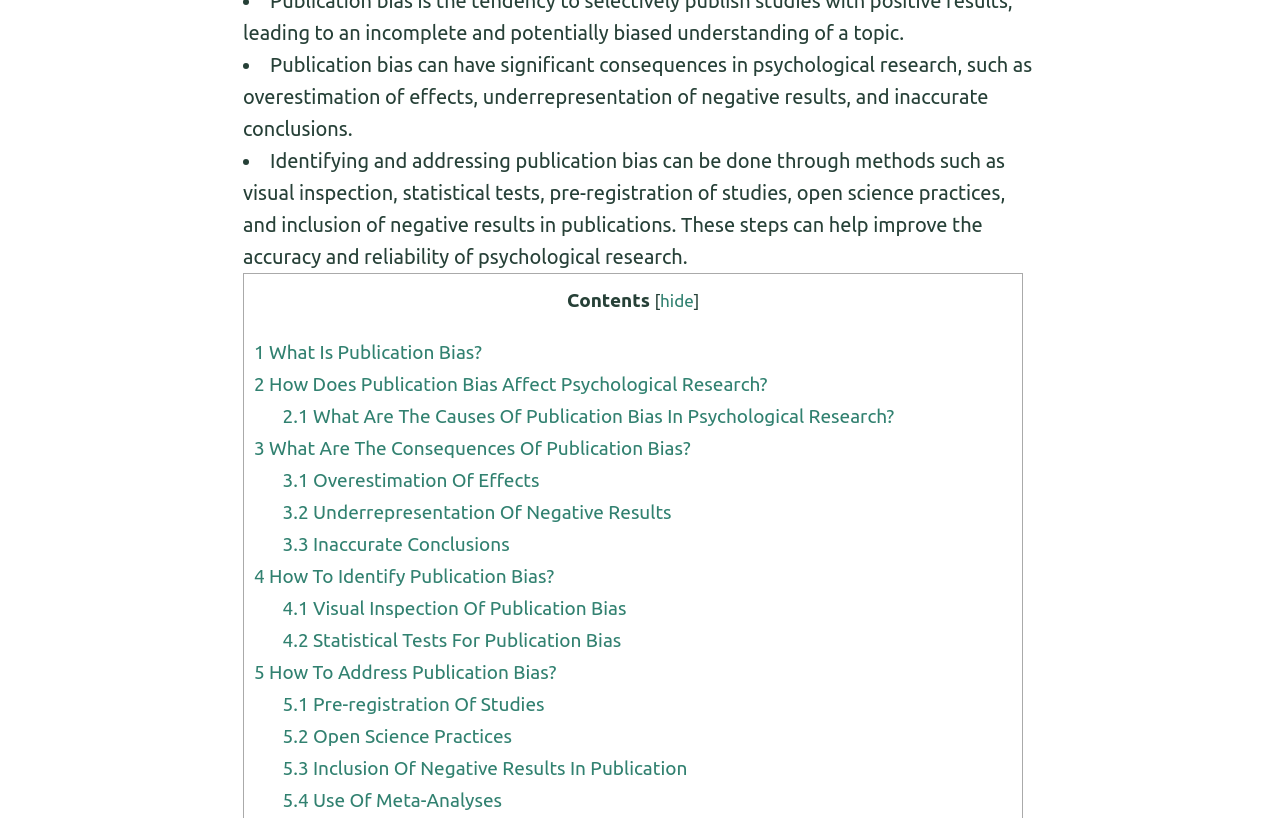Please identify the bounding box coordinates of the clickable region that I should interact with to perform the following instruction: "Click on '4.1 Visual Inspection Of Publication Bias'". The coordinates should be expressed as four float numbers between 0 and 1, i.e., [left, top, right, bottom].

[0.221, 0.73, 0.489, 0.756]